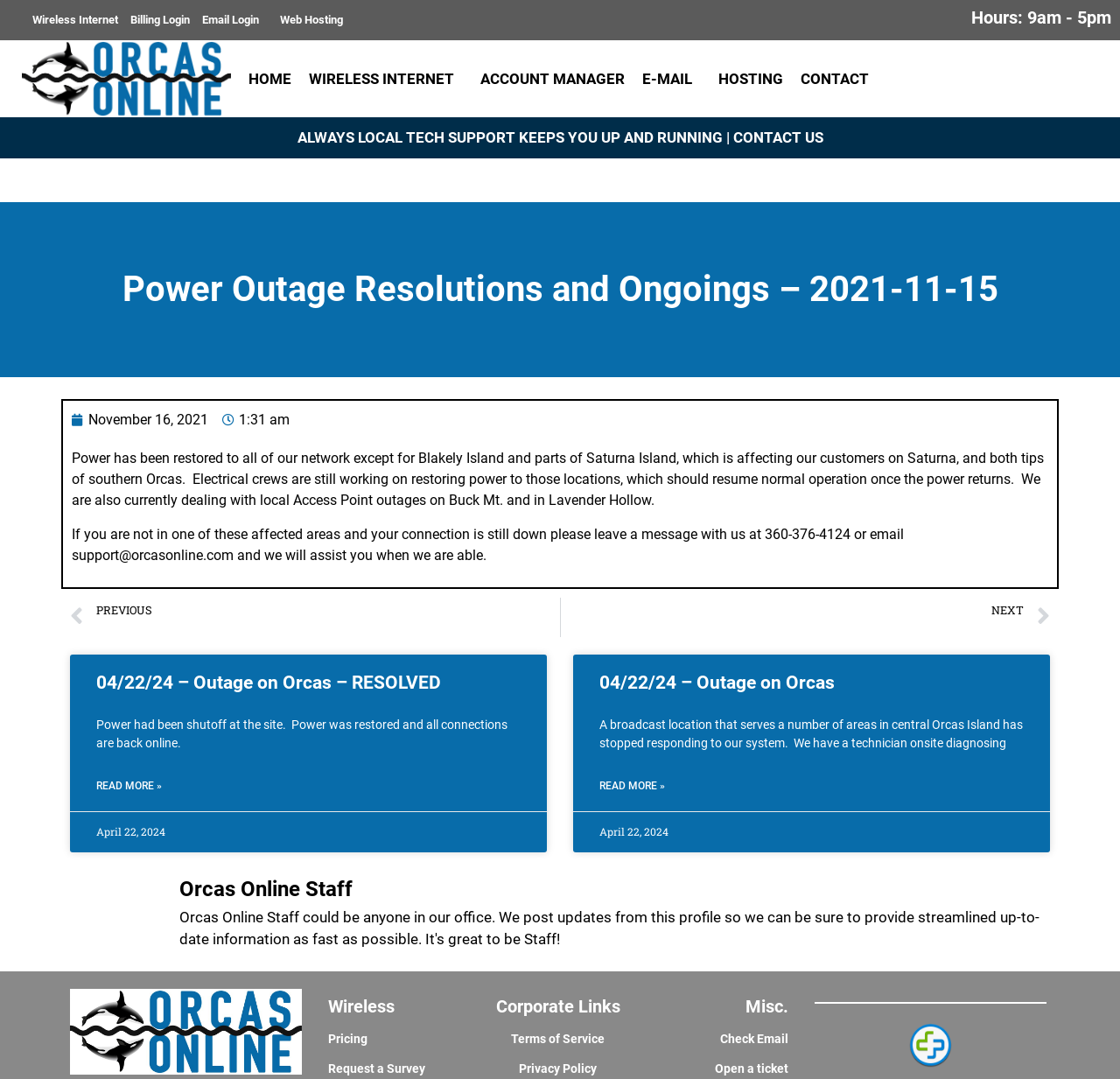Utilize the details in the image to thoroughly answer the following question: How many articles are listed on the webpage?

The webpage has two articles listed, one with the heading '04/22/24 – Outage on Orcas – RESOLVED' and another with the heading '04/22/24 – Outage on Orcas'.